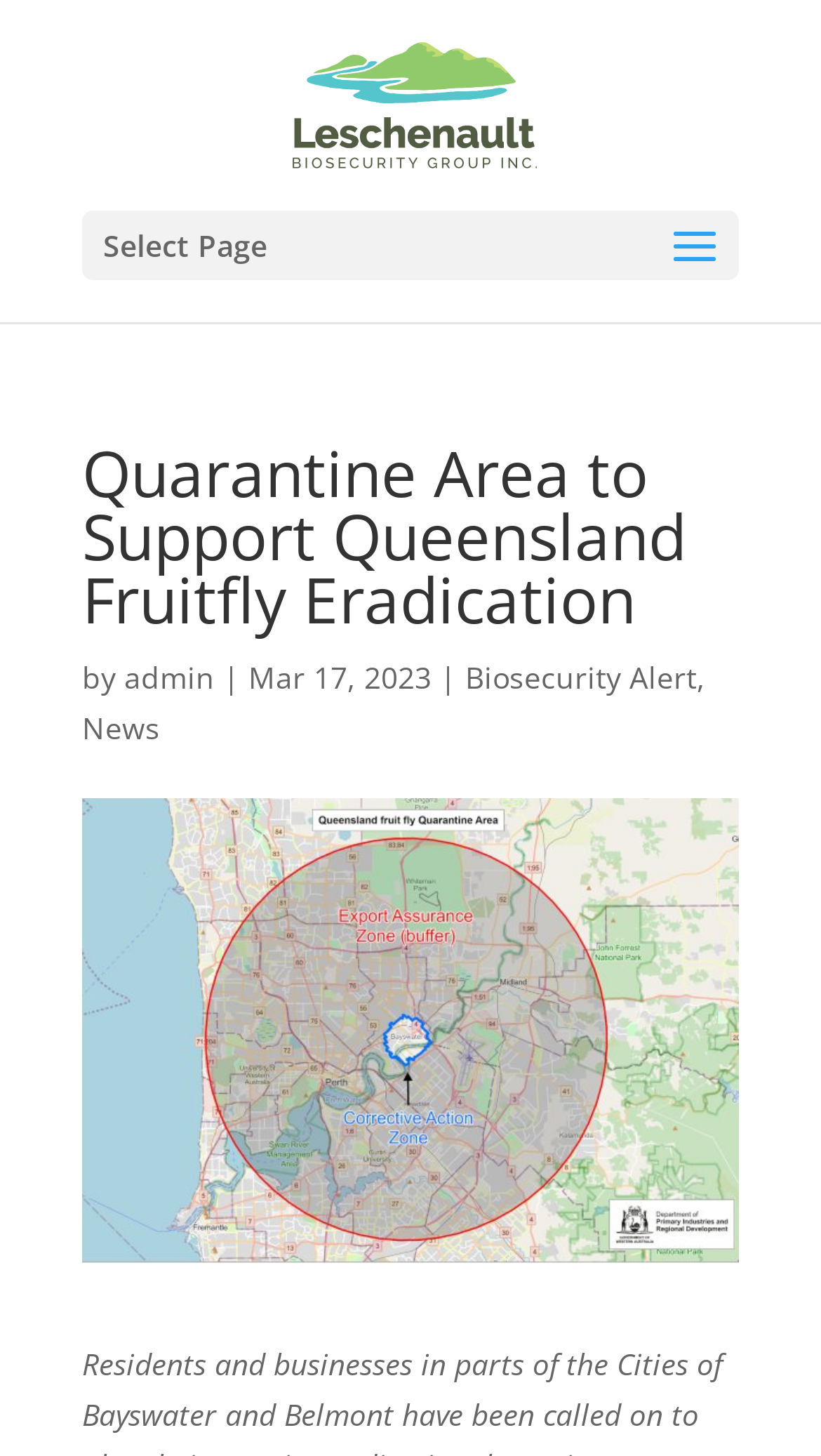Please reply to the following question using a single word or phrase: 
What is the date of the latest article?

Mar 17, 2023